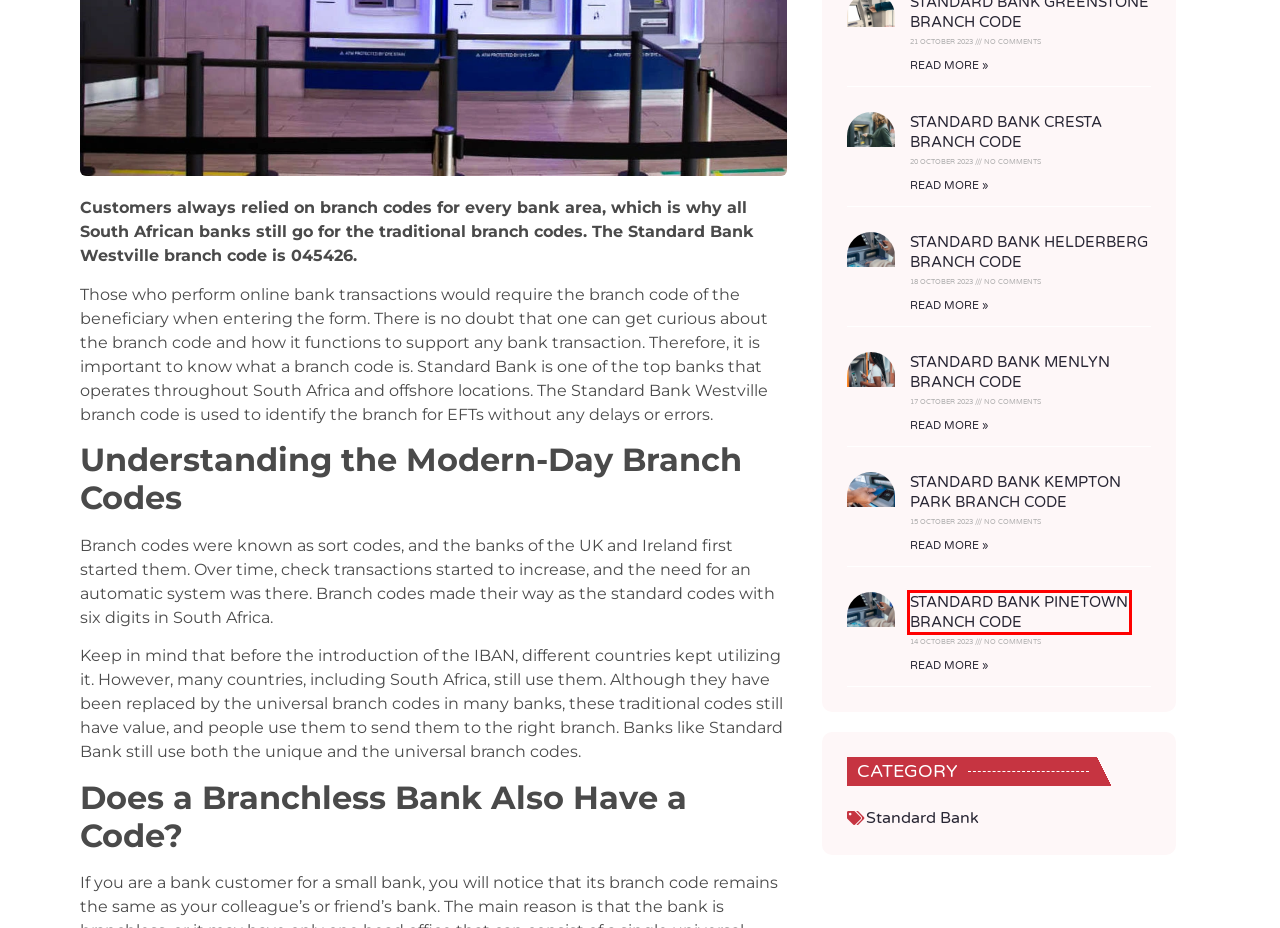Look at the screenshot of a webpage where a red bounding box surrounds a UI element. Your task is to select the best-matching webpage description for the new webpage after you click the element within the bounding box. The available options are:
A. Standard Bank Pinetown Branch Code 2024 Full Details
B. Blog
C. Standard Bank Helderberg Branch Code 2024 Full Details
D. Standard Bank Wonderpark Branch Code 2023 Full Details
E. Standard Bank Kempton Park Branch Code 2024: Full Details
F. Standard Bank Menlyn Branch Code 2024 Full Details
G. Standard Bank Greenstone Branch Code 2024 Full Details
H. Standard Bank Cresta Branch Code 2024 Full Details

A